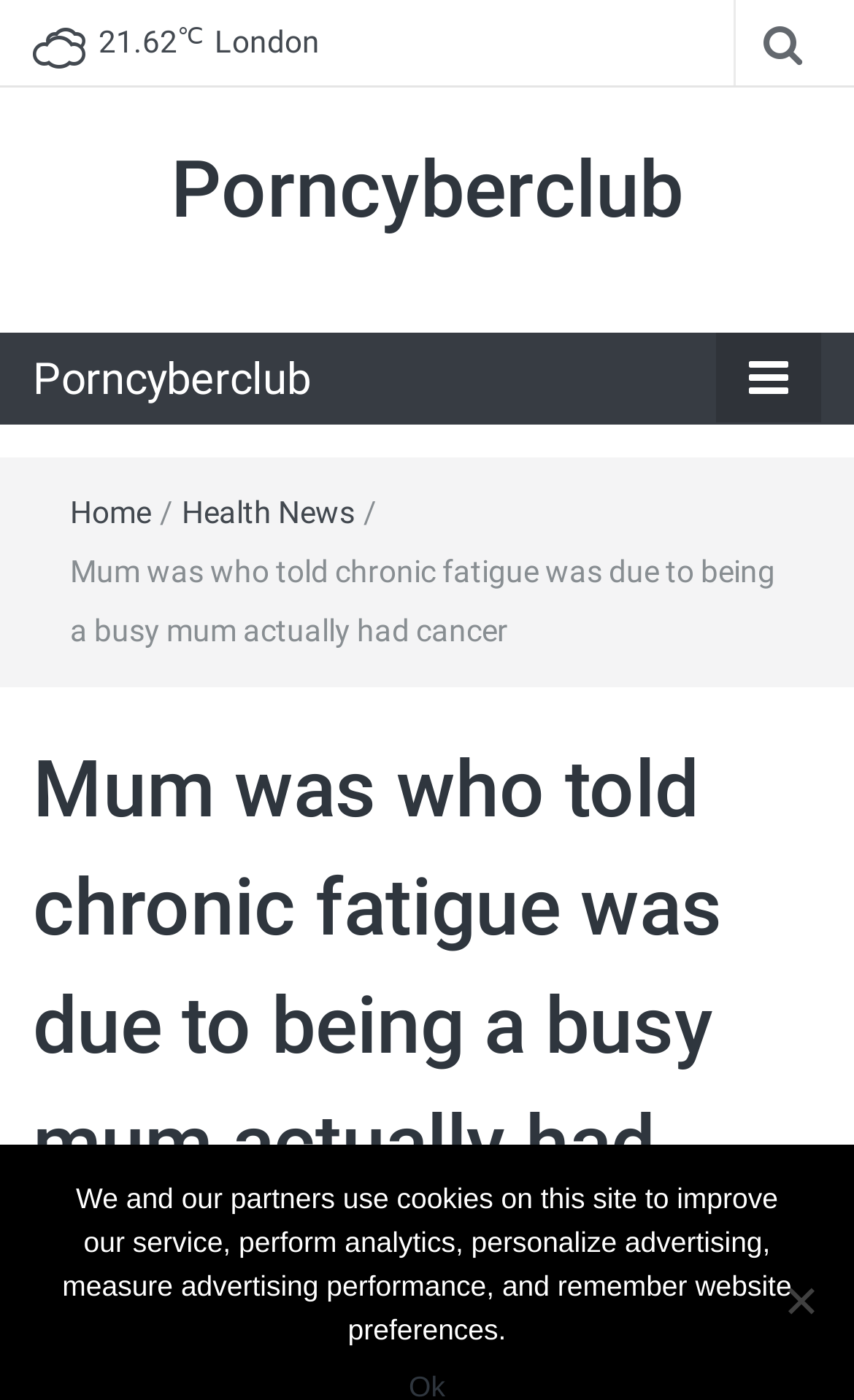Please provide a one-word or phrase answer to the question: 
What is the topic of the article?

A mum's experience with chronic fatigue and cancer